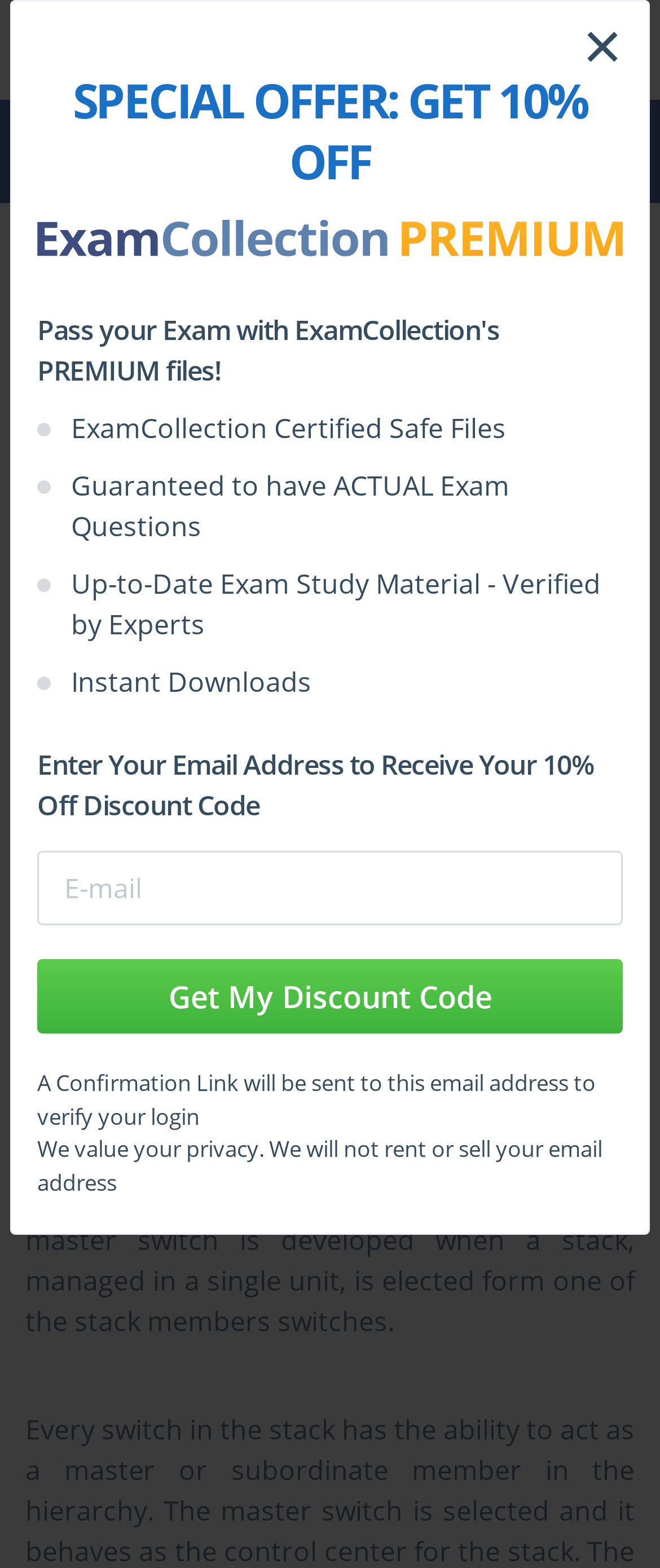Locate the bounding box coordinates of the area you need to click to fulfill this instruction: 'Get discount code'. The coordinates must be in the form of four float numbers ranging from 0 to 1: [left, top, right, bottom].

[0.056, 0.612, 0.944, 0.659]